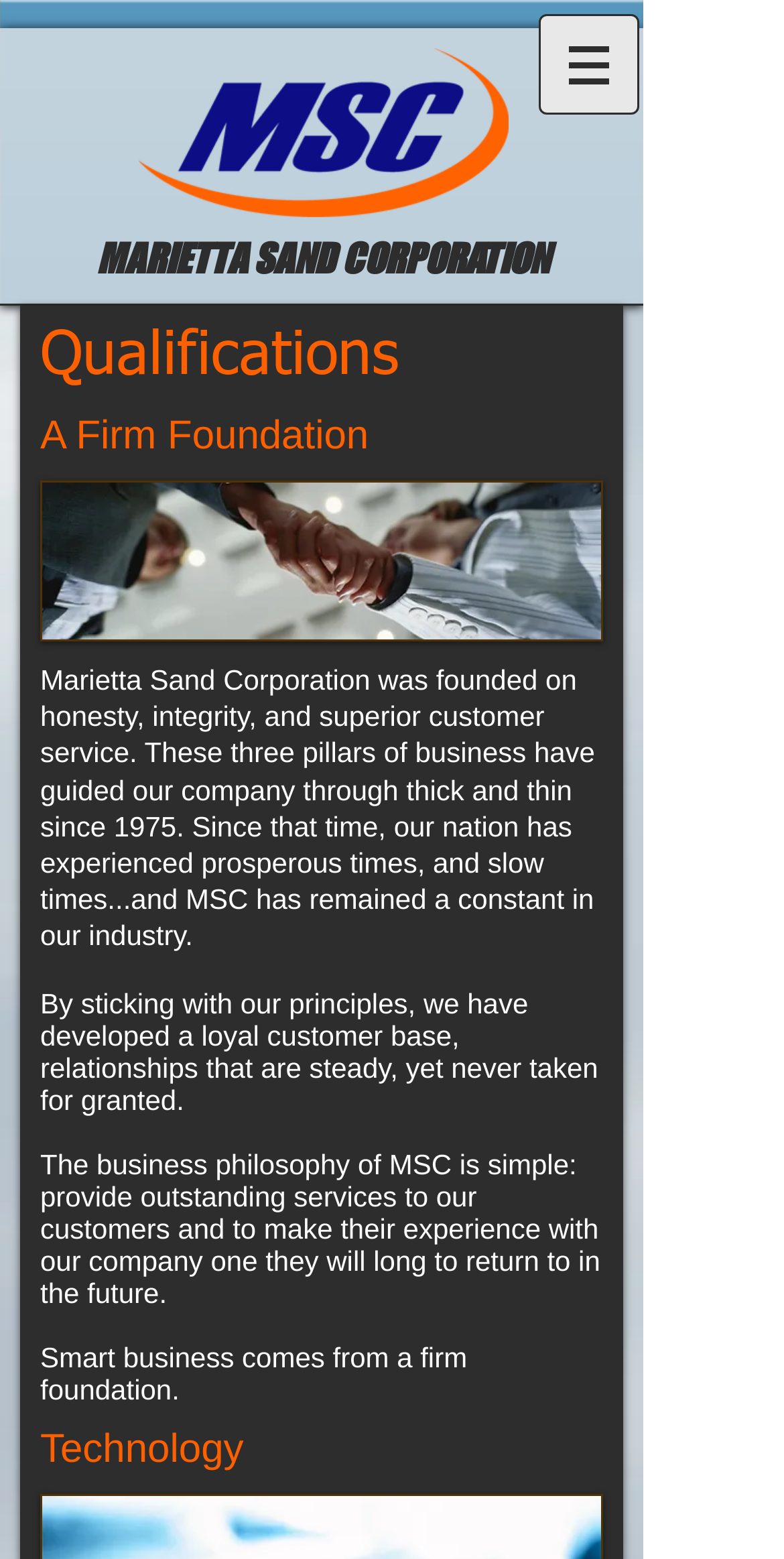Illustrate the webpage's structure and main components comprehensively.

The webpage is about Marietta Sand Corporation's qualifications. At the top, there is a large heading "MARIETTA SAND CORPORATION" that spans most of the width of the page. Below it, on the right side, there is a navigation menu labeled "Site" with a button that has a popup menu. The button is accompanied by a small image.

On the left side, there are several headings and paragraphs of text. The first heading is "Qualifications" followed by another heading "A Firm Foundation". Below these headings, there is an image of a business handshake. The text that follows describes the company's founding principles of honesty, integrity, and customer service, and how these principles have guided the company since 1975. The text also mentions the company's loyal customer base and its business philosophy of providing outstanding services.

Further down, there is another heading "Technology" that marks the start of a new section. Overall, the webpage has a total of 5 headings, 4 paragraphs of text, 1 image of a business handshake, and 1 navigation menu with a button and a small image.